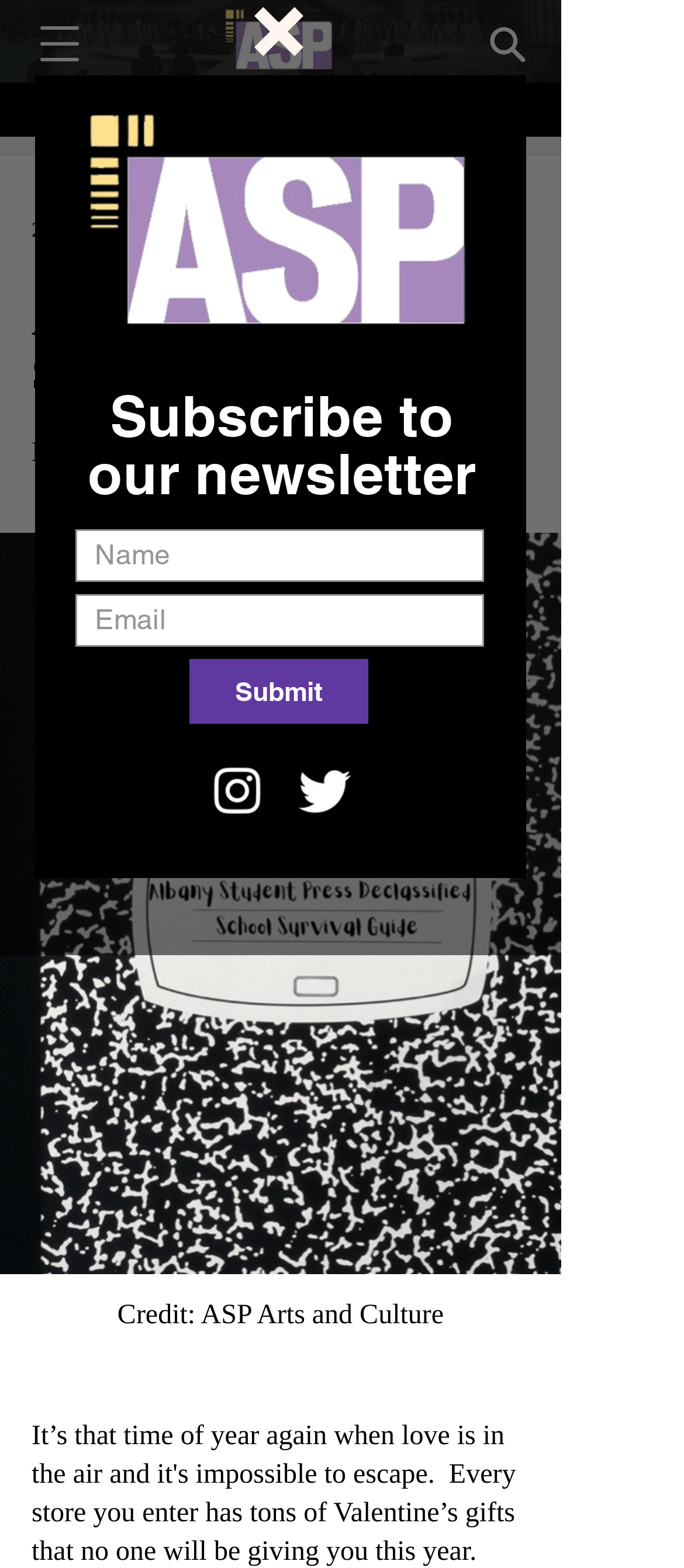Show the bounding box coordinates of the element that should be clicked to complete the task: "Search".

[0.708, 0.013, 0.774, 0.042]